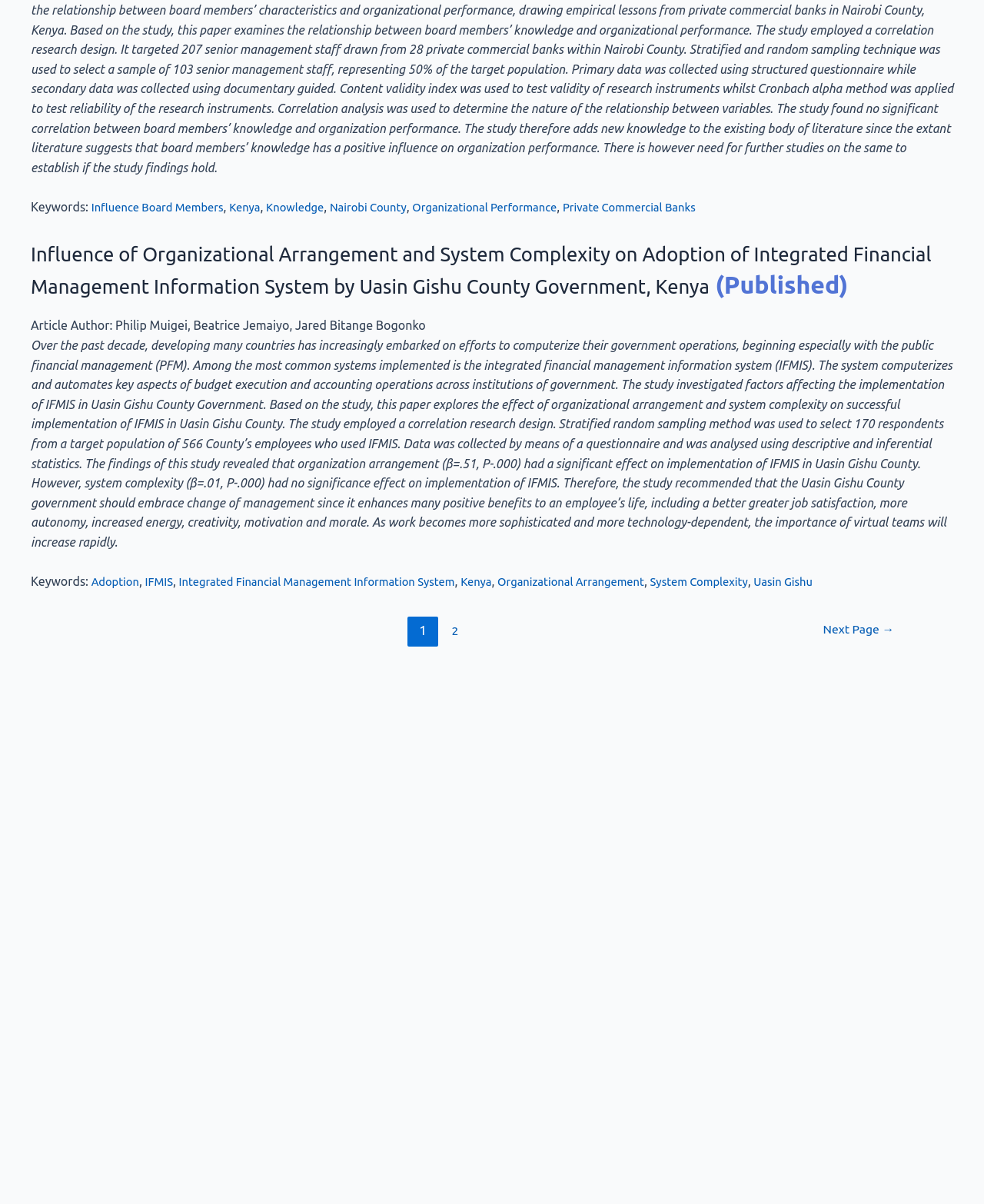Provide the bounding box coordinates, formatted as (top-left x, top-left y, bottom-right x, bottom-right y), with all values being floating point numbers between 0 and 1. Identify the bounding box of the UI element that matches the description: info@ea-journals.org

[0.038, 0.893, 0.157, 0.905]